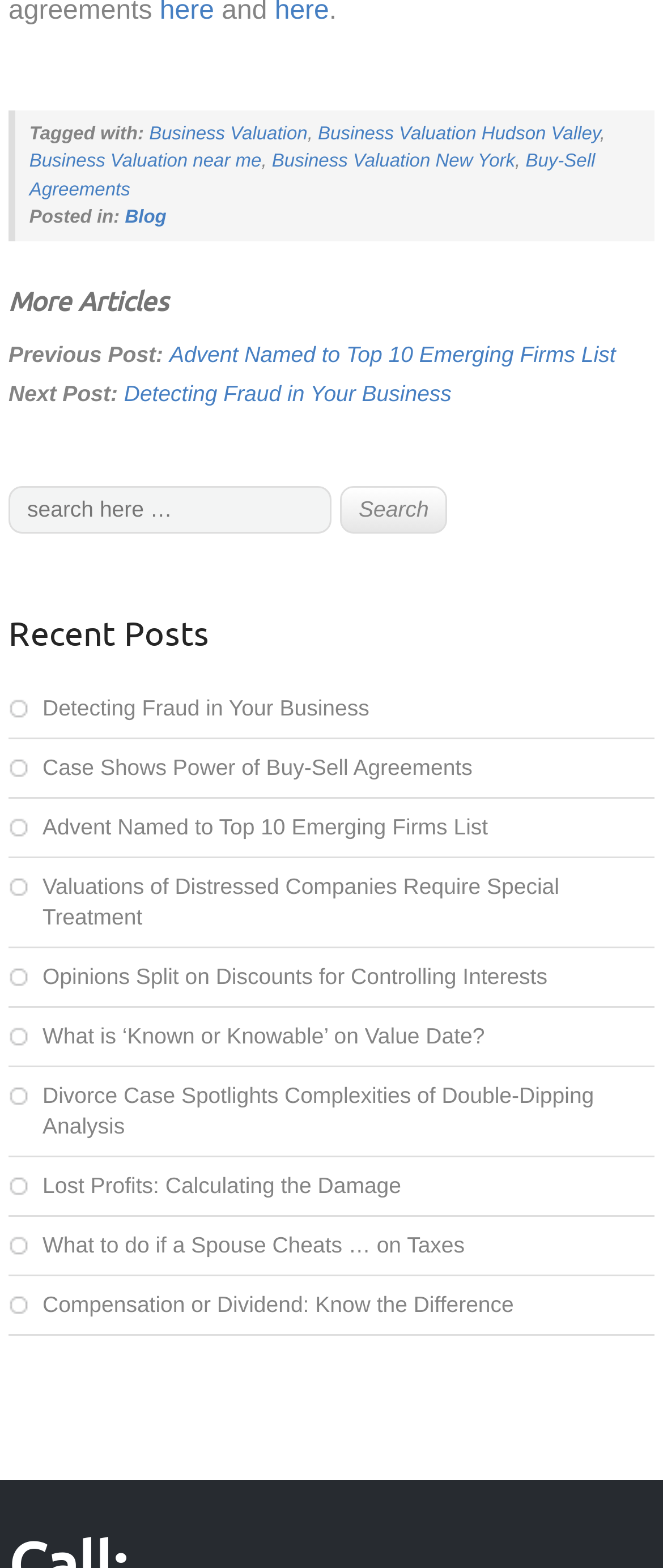Provide a thorough and detailed response to the question by examining the image: 
What is the function of the 'Next Post:' and 'Previous Post:' links?

The 'Next Post:' and 'Previous Post:' links are used for navigation, allowing users to move to the next or previous post in a sequence, facilitating easy browsing of the webpage's content.